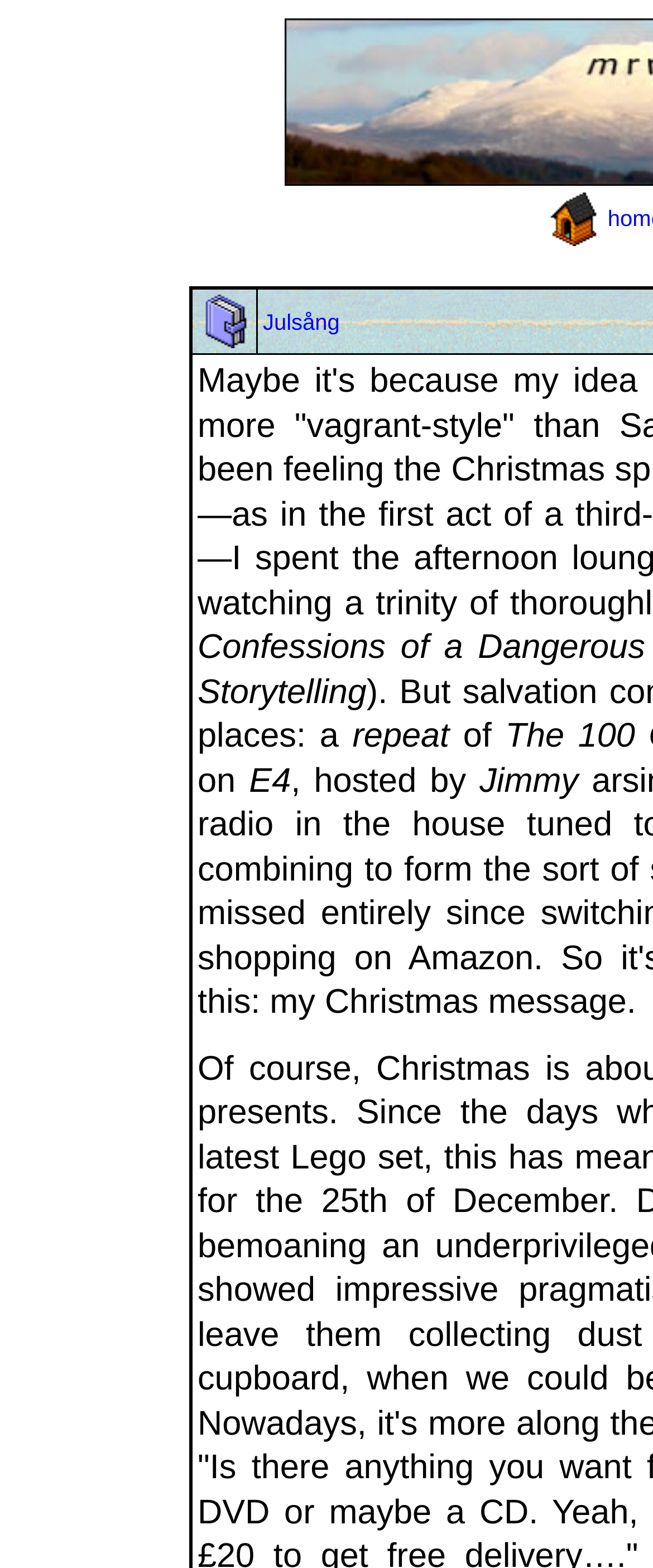Determine the bounding box coordinates in the format (top-left x, top-left y, bottom-right x, bottom-right y). Ensure all values are floating point numbers between 0 and 1. Identify the bounding box of the UI element described by: alt="Folk & Språk"

None